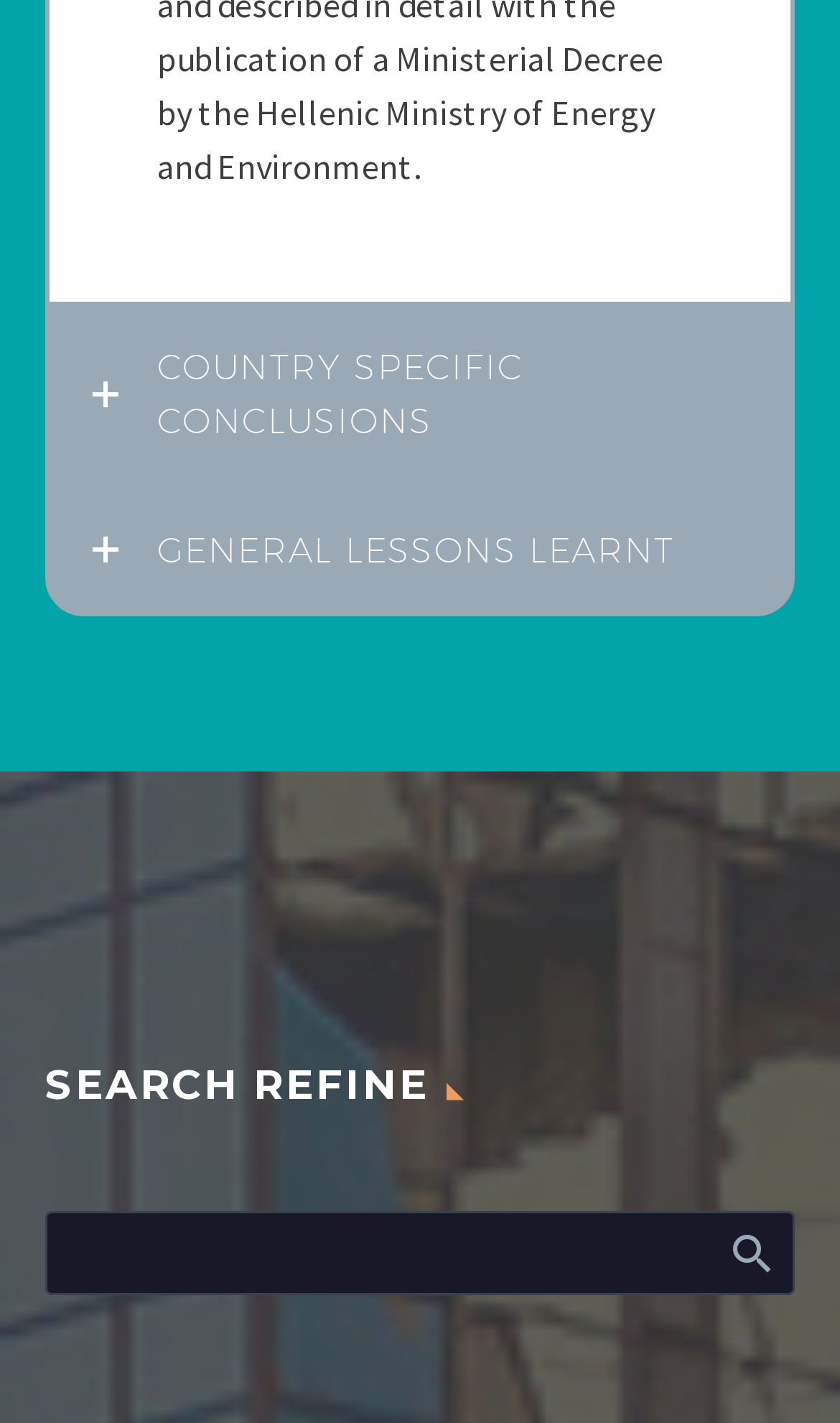Provide your answer in one word or a succinct phrase for the question: 
What is the icon name of the search button?

ue612 SEARCH